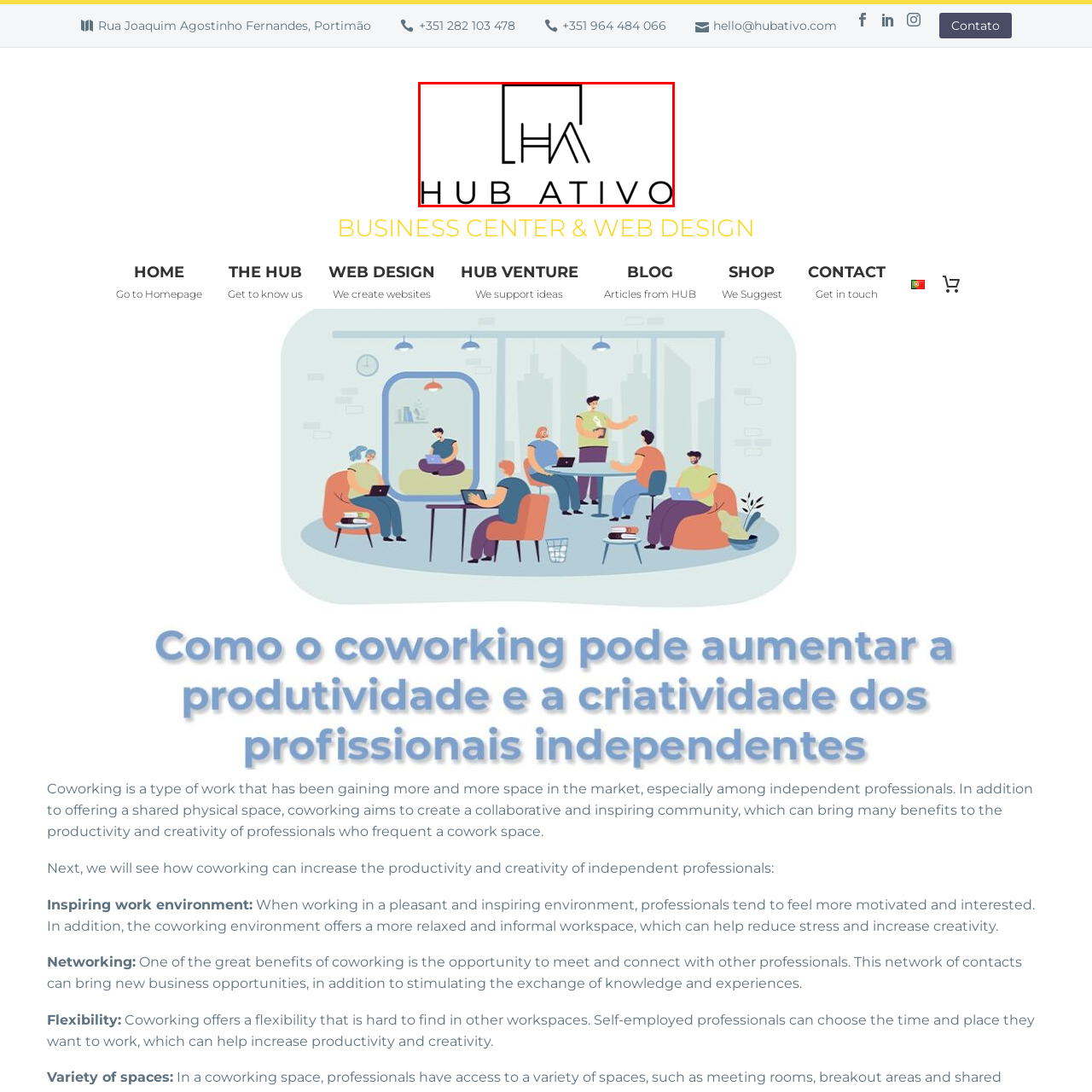View the image highlighted in red and provide one word or phrase: What type of professionals is HUB Ativo designed for?

Independent professionals